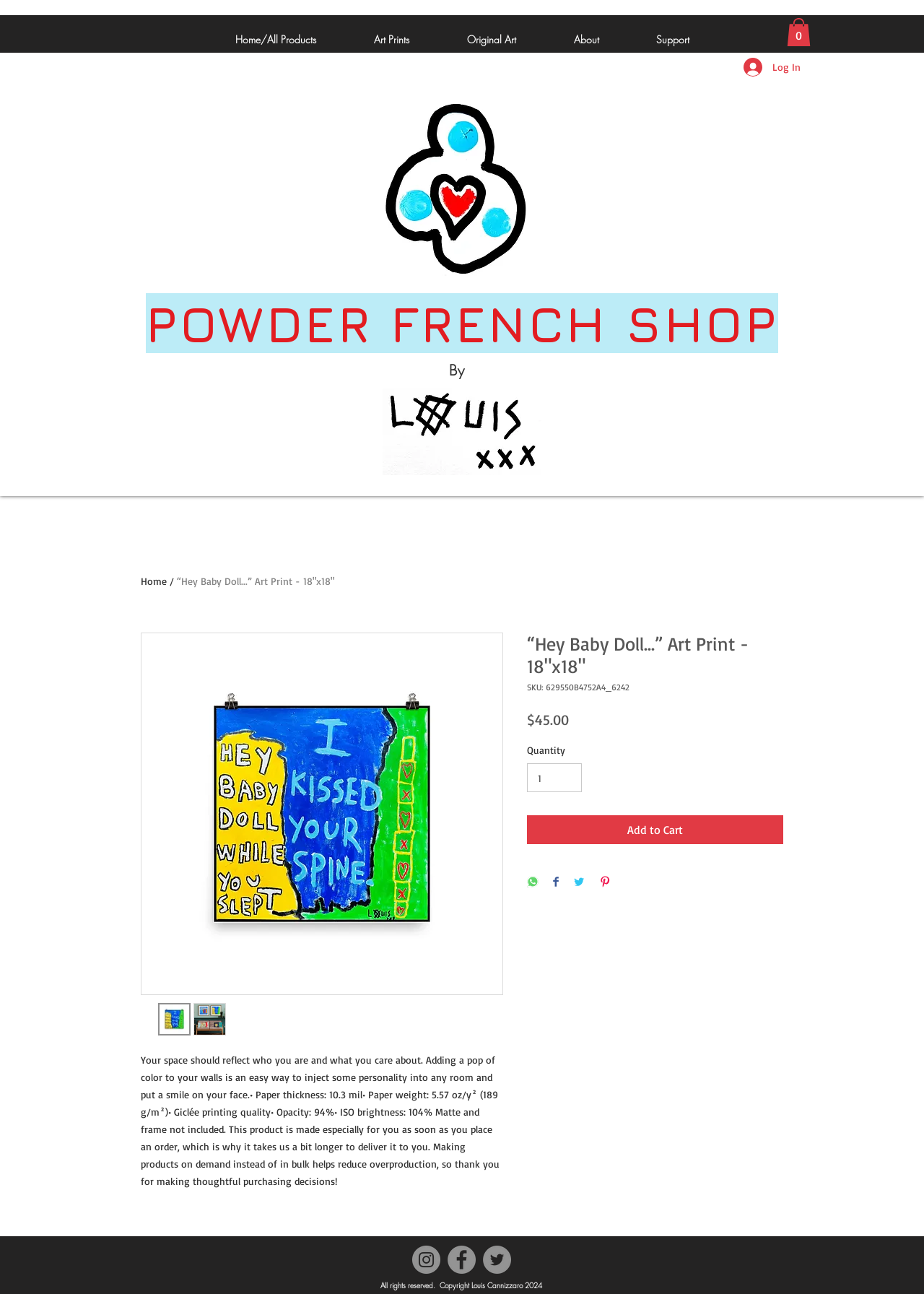Extract the primary heading text from the webpage.

“Hey Baby Doll...” Art Print - 18"x18"